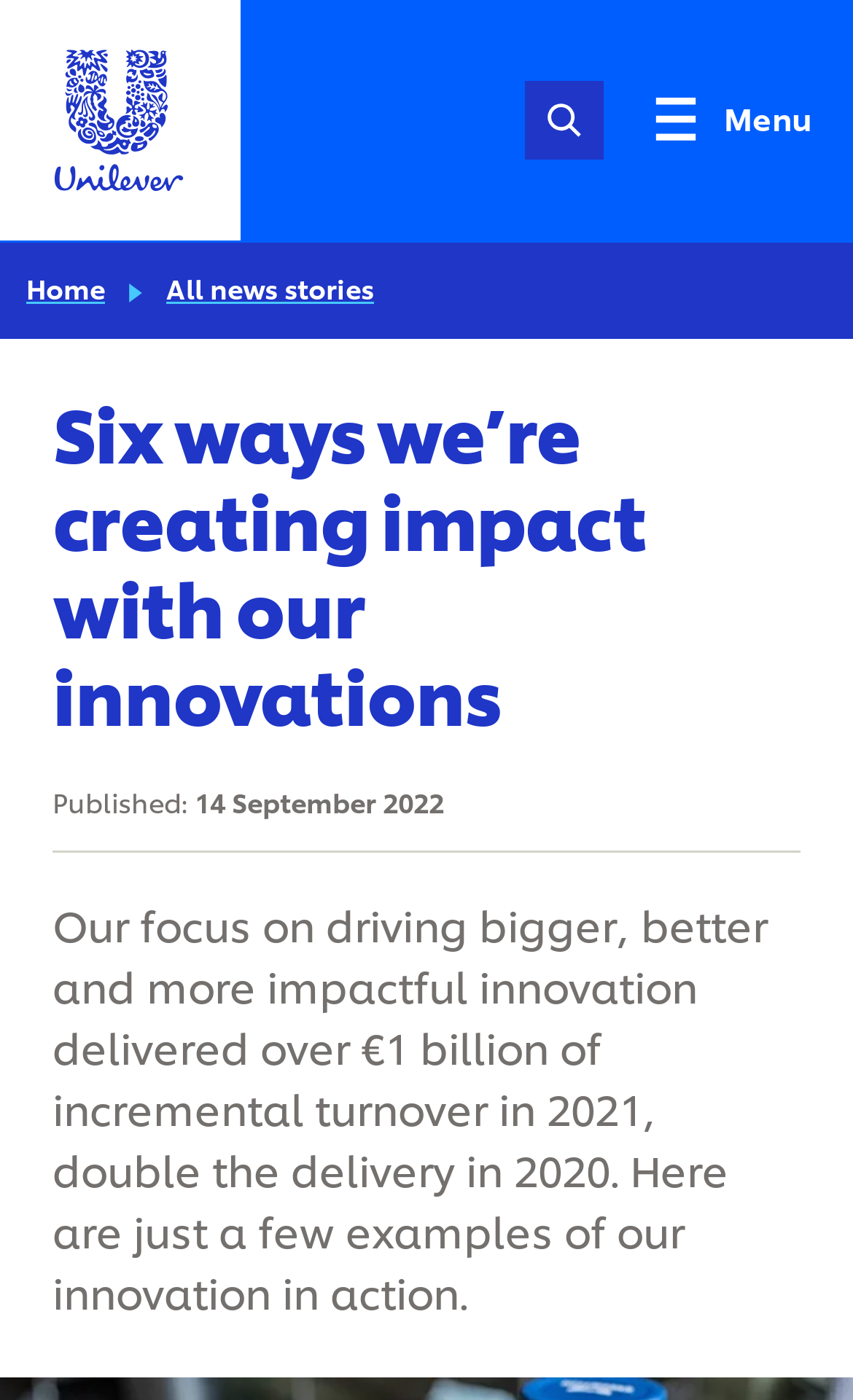What is the main topic of the webpage?
Please provide an in-depth and detailed response to the question.

The main topic of the webpage is innovations, specifically how Unilever is creating impact with their innovations, which can be inferred from the main heading and the content of the webpage.